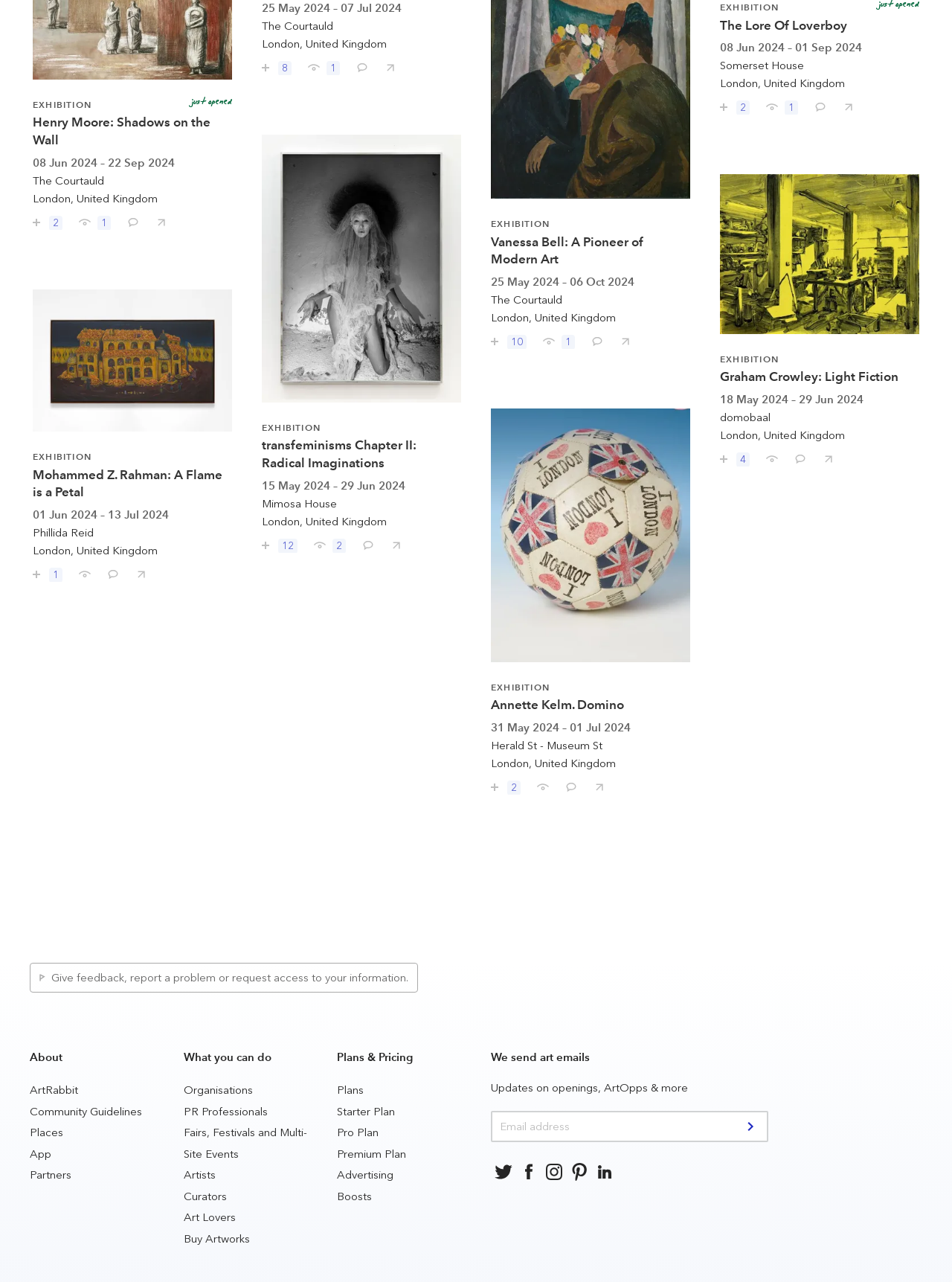Can you specify the bounding box coordinates of the area that needs to be clicked to fulfill the following instruction: "Share Good Morning, Midnight with your friends"?

[0.395, 0.041, 0.416, 0.058]